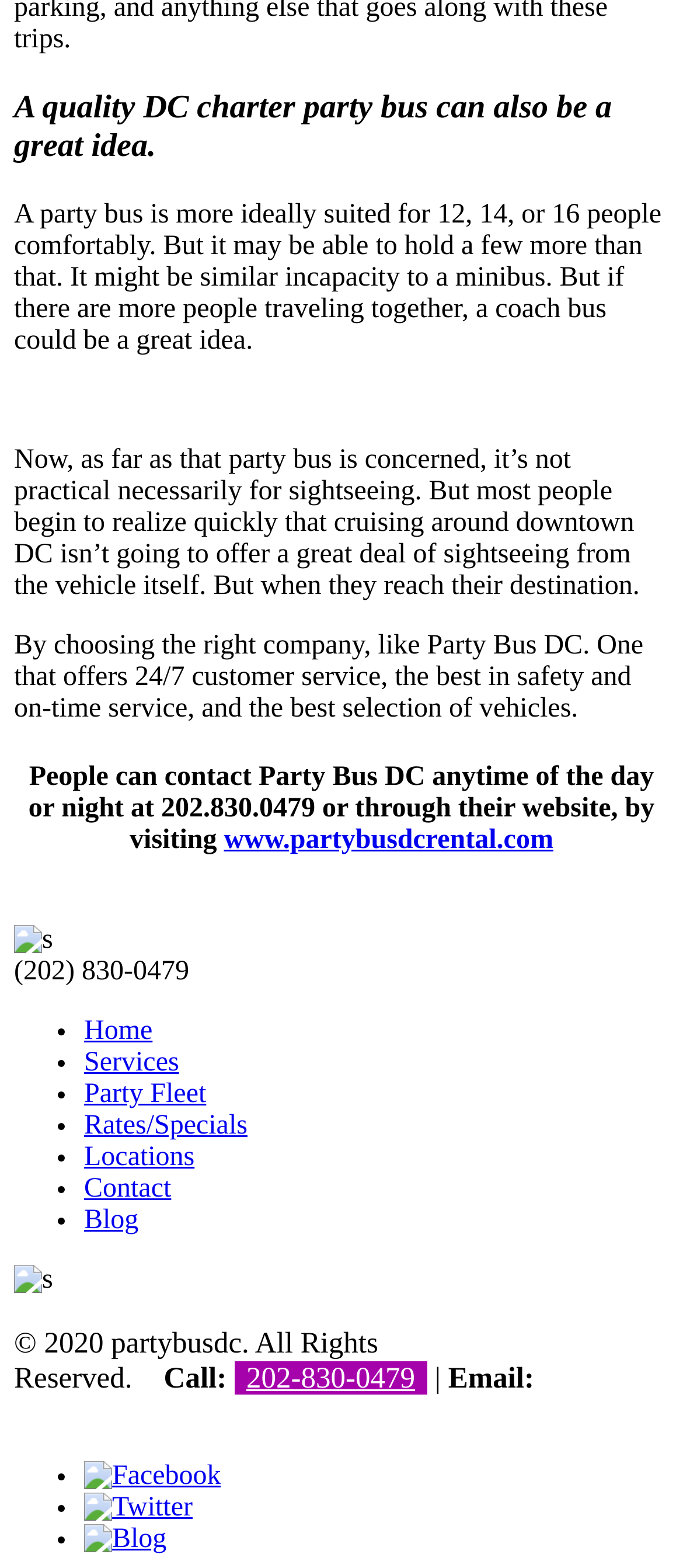Carefully examine the image and provide an in-depth answer to the question: What are the social media platforms linked on the webpage?

The webpage has links to social media platforms at the bottom, which include Facebook, Twitter, and Blog, as indicated by the icons and text next to them.